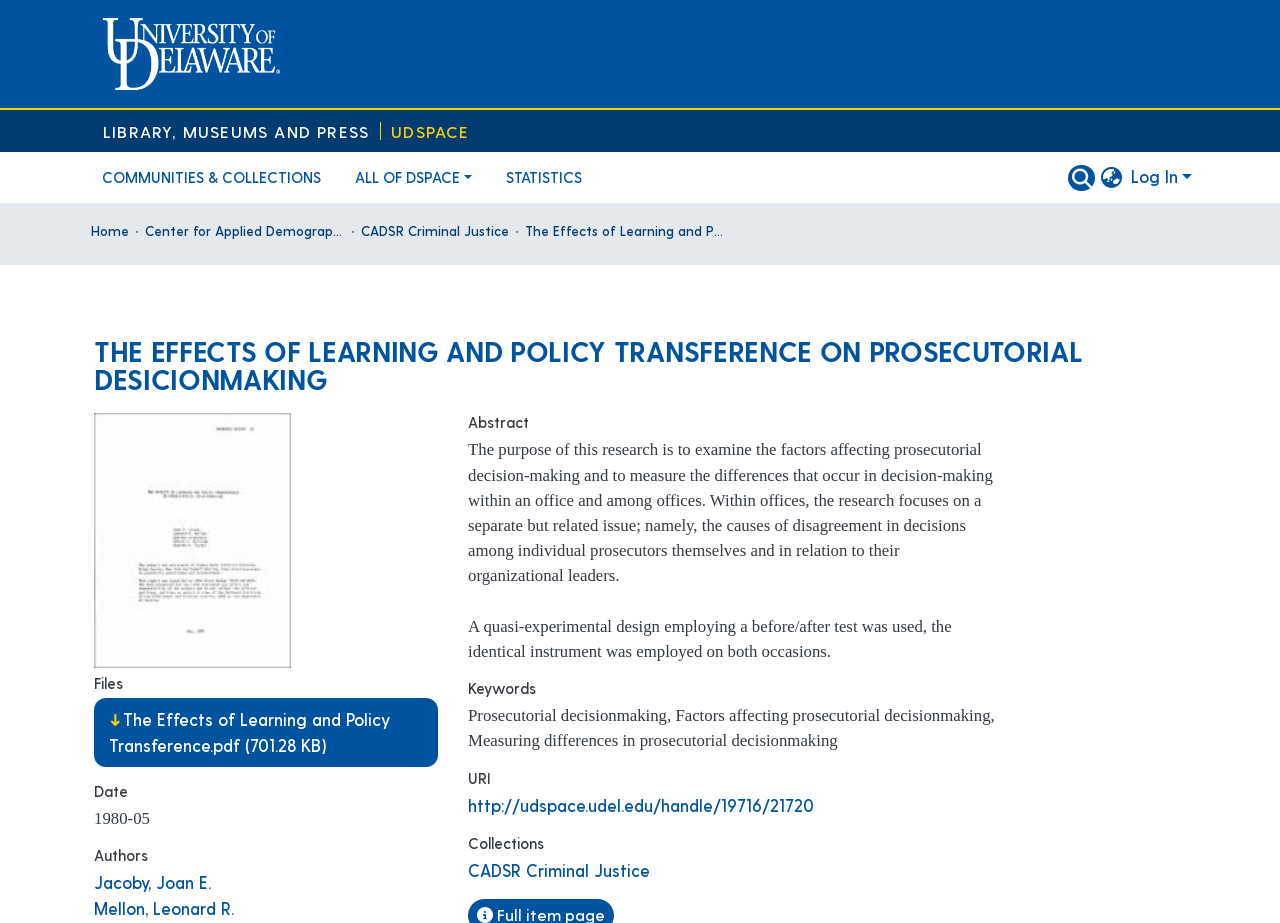What is the date of the research?
Refer to the screenshot and answer in one word or phrase.

1980-05